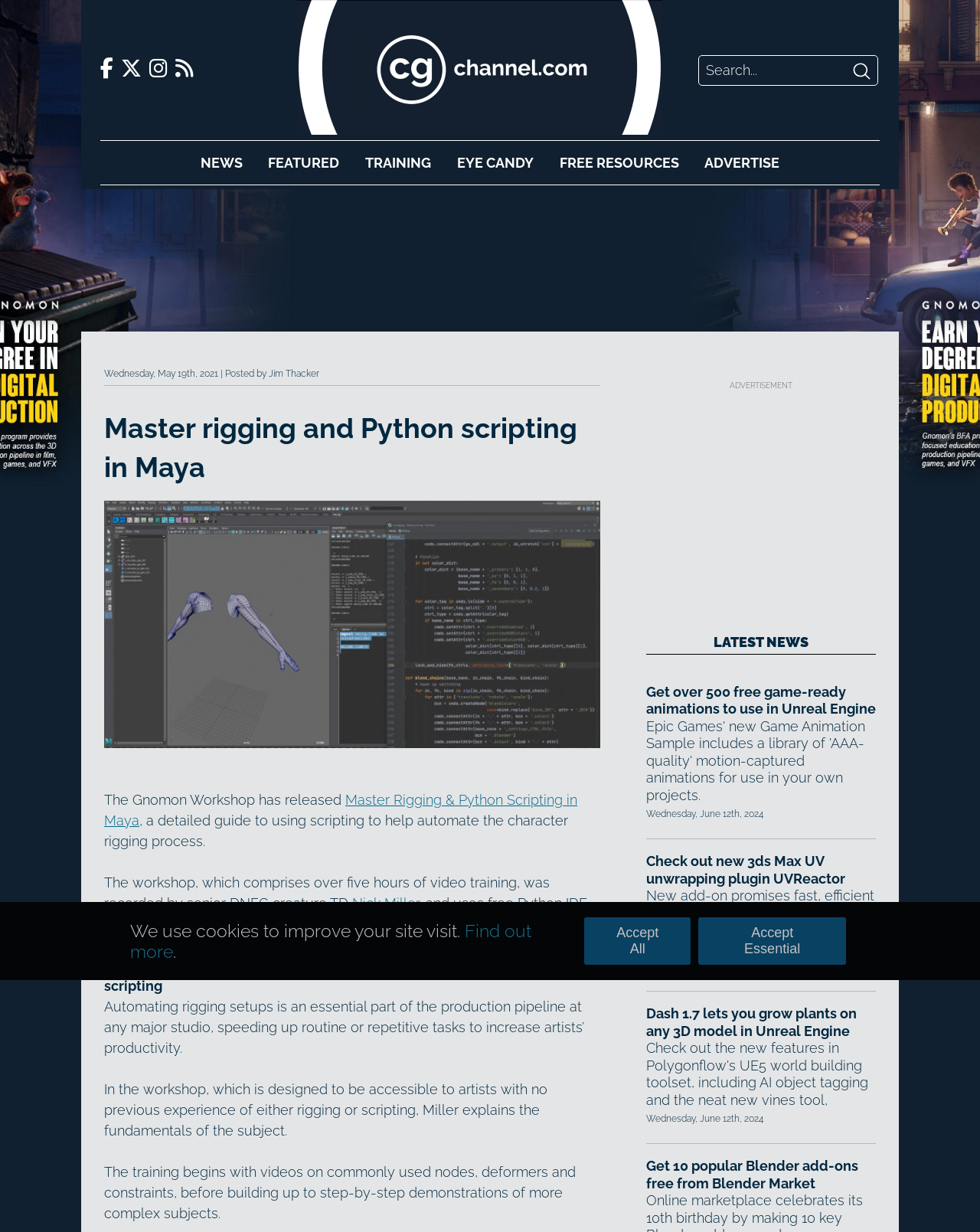Identify the text that serves as the heading for the webpage and generate it.

Master rigging and Python scripting in Maya